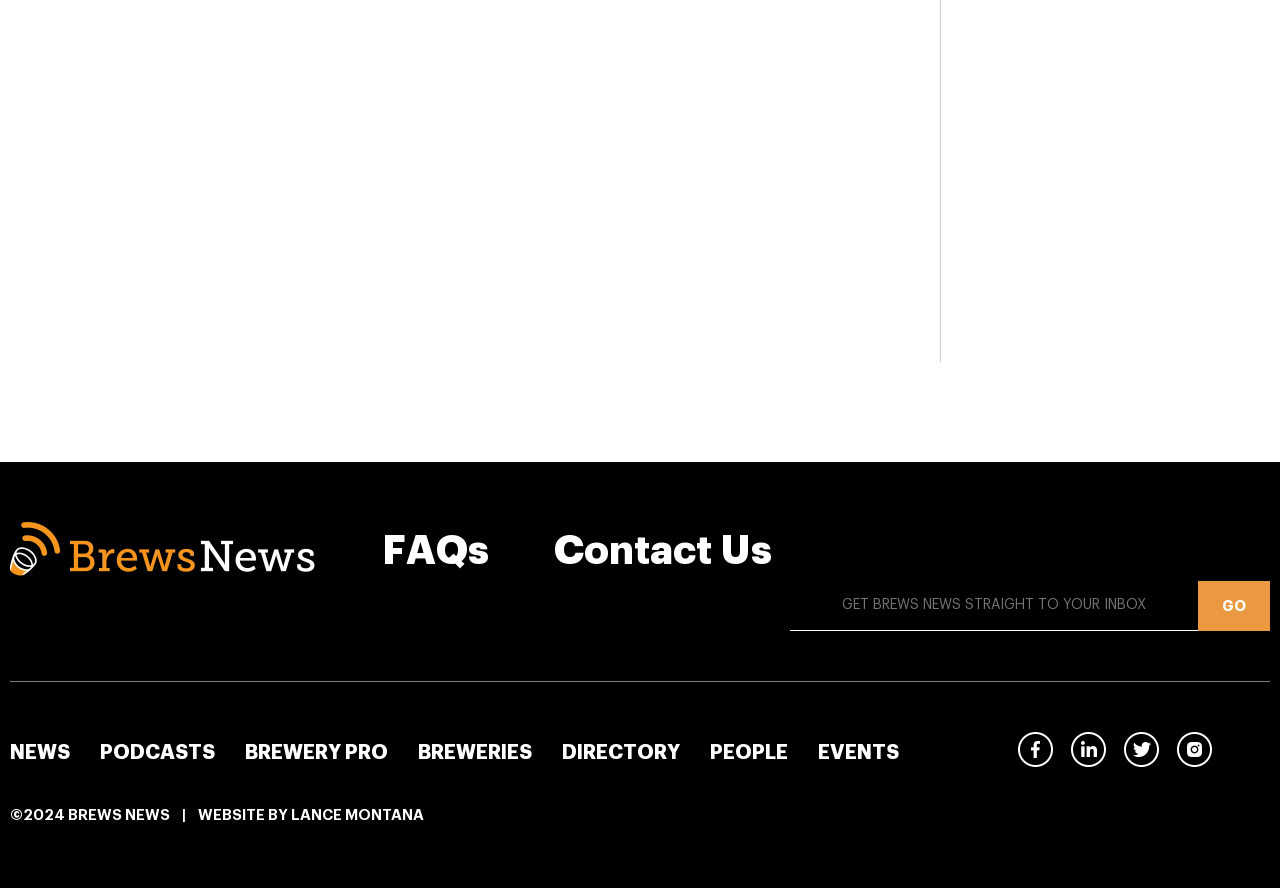Determine the bounding box coordinates for the area that should be clicked to carry out the following instruction: "Check out the NEWS section".

[0.008, 0.835, 0.055, 0.859]